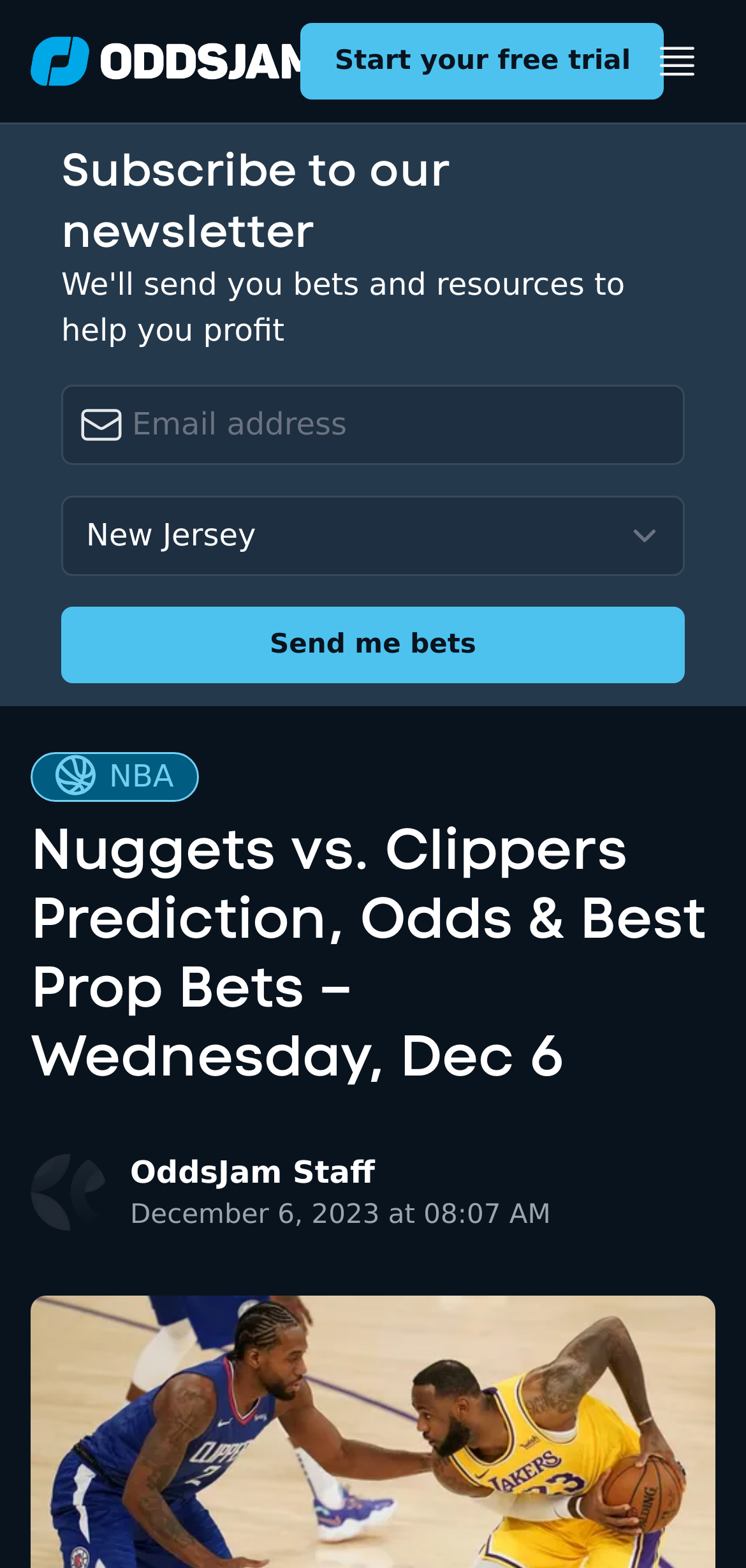Present a detailed account of what is displayed on the webpage.

The webpage is about a sports prediction article, specifically focusing on the Denver Nuggets vs. Los Angeles Clippers game on December 6. At the top left of the page, there is a link to "OddsJam" accompanied by an image with the same name. On the top right, there is a link to "Start your free trial" and a button to "Open main menu".

Below the top section, there is a heading that invites users to "Subscribe to our newsletter". Underneath, there is a required textbox to input an email address, a combobox, and a button to "Send me bets".

The main content of the page starts with a link to "NBA" accompanied by a small image. The title of the article, "Nuggets vs. Clippers Prediction, Odds & Best Prop Bets – Wednesday, Dec 6", is displayed prominently below. 

At the bottom of the page, there is a section with a link to the author's favicon, accompanied by an image, and a link to the author's name, "OddsJam Staff". The article's publication date, "December 6, 2023 at 08:07 AM", is displayed next to the author's information.